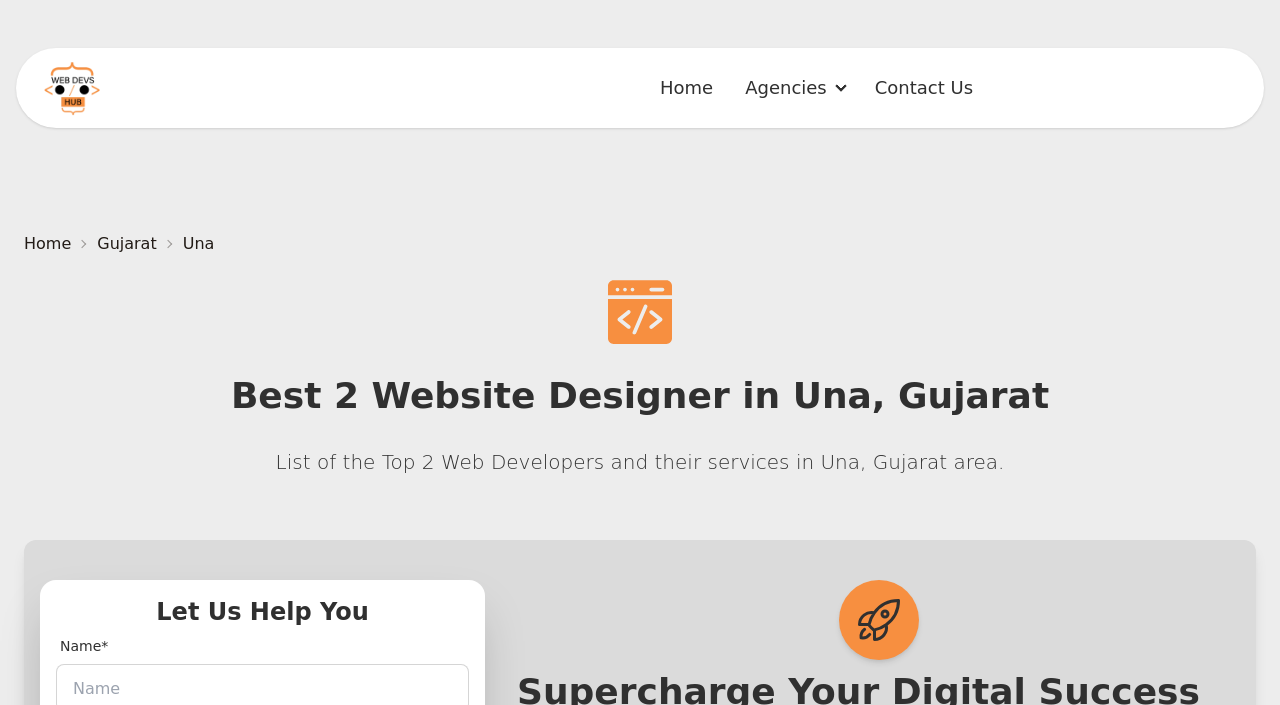Provide the bounding box coordinates for the specified HTML element described in this description: "Contact Us". The coordinates should be four float numbers ranging from 0 to 1, in the format [left, top, right, bottom].

[0.671, 0.094, 0.773, 0.156]